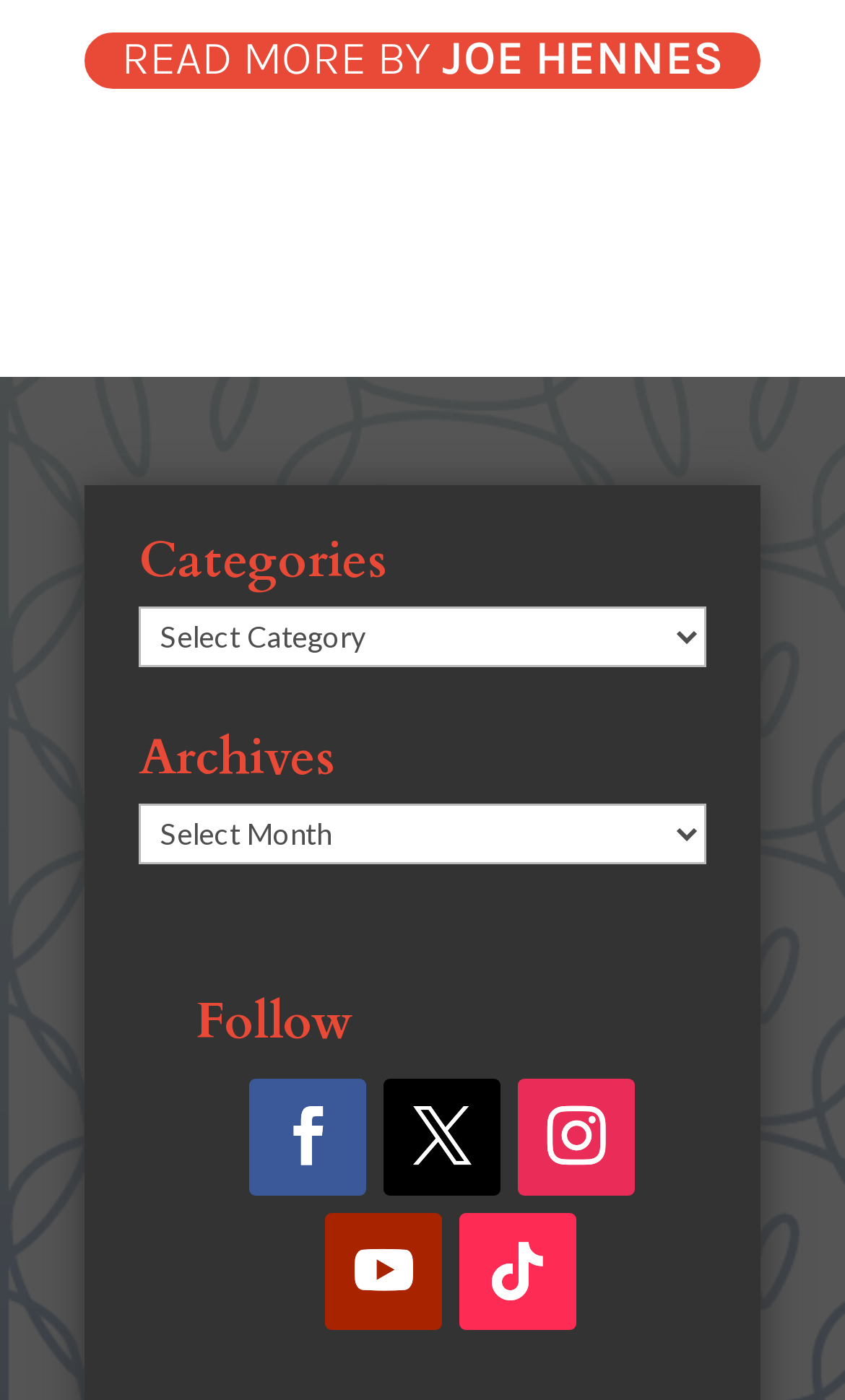What is the purpose of the 'Archives' dropdown?
Please craft a detailed and exhaustive response to the question.

The 'Archives' dropdown is a combobox that allows users to select an archive from a list of options. This is evident from the presence of the 'hasPopup: menu' attribute, which indicates that the combobox has a dropdown menu.